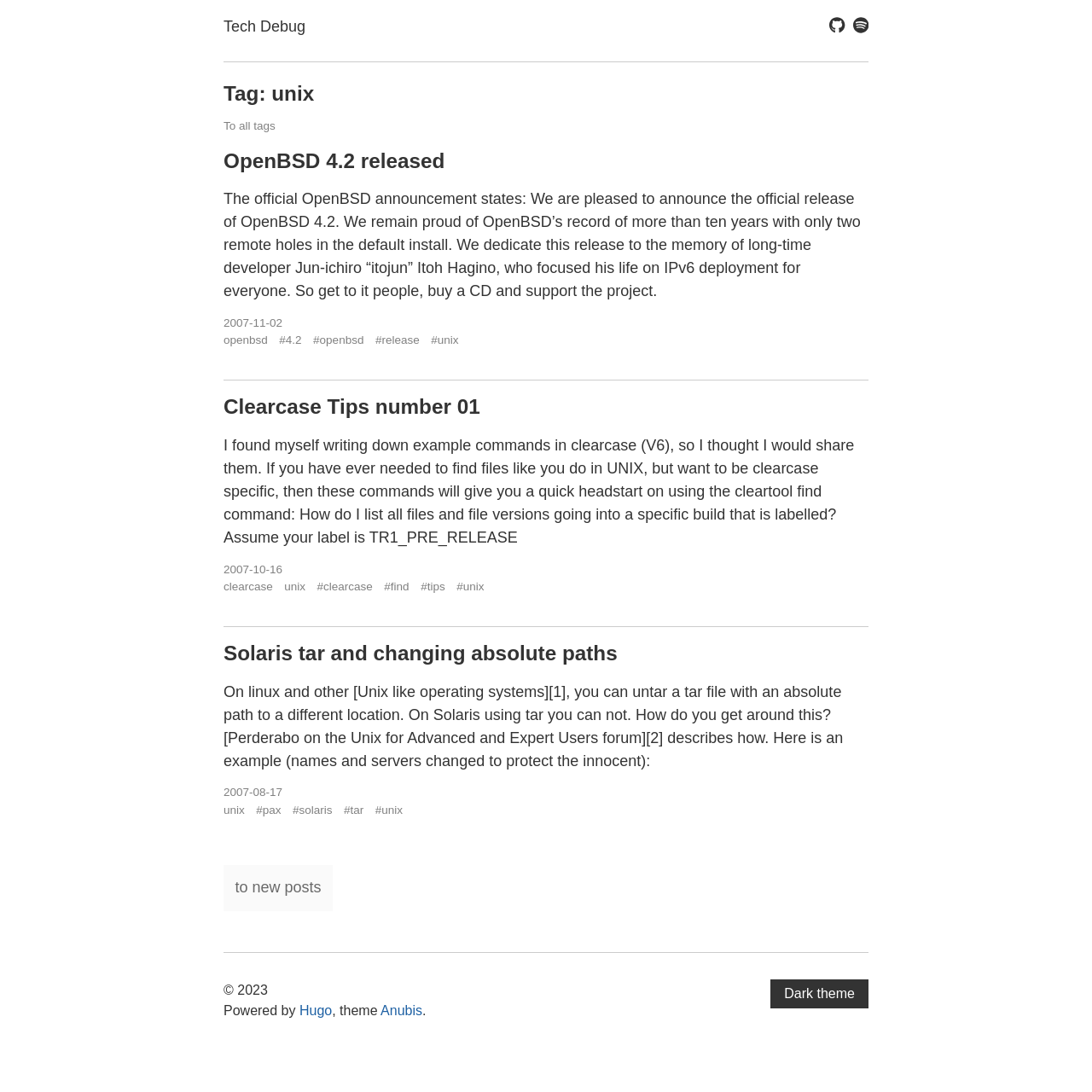Identify the bounding box coordinates of the clickable region necessary to fulfill the following instruction: "Click on CONTACT". The bounding box coordinates should be four float numbers between 0 and 1, i.e., [left, top, right, bottom].

None